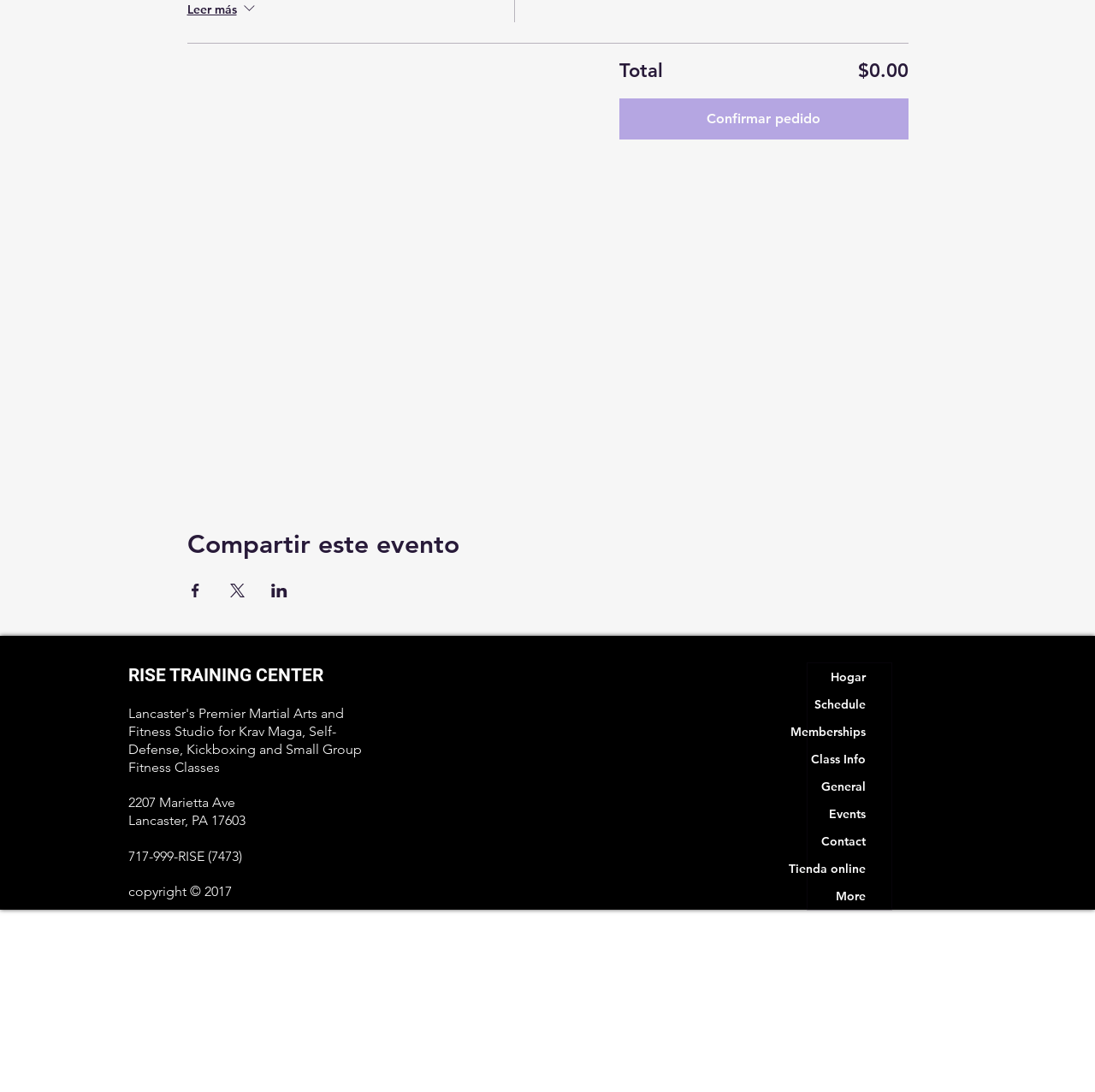Using the provided description: "Hogar", find the bounding box coordinates of the corresponding UI element. The output should be four float numbers between 0 and 1, in the format [left, top, right, bottom].

[0.738, 0.607, 0.814, 0.632]